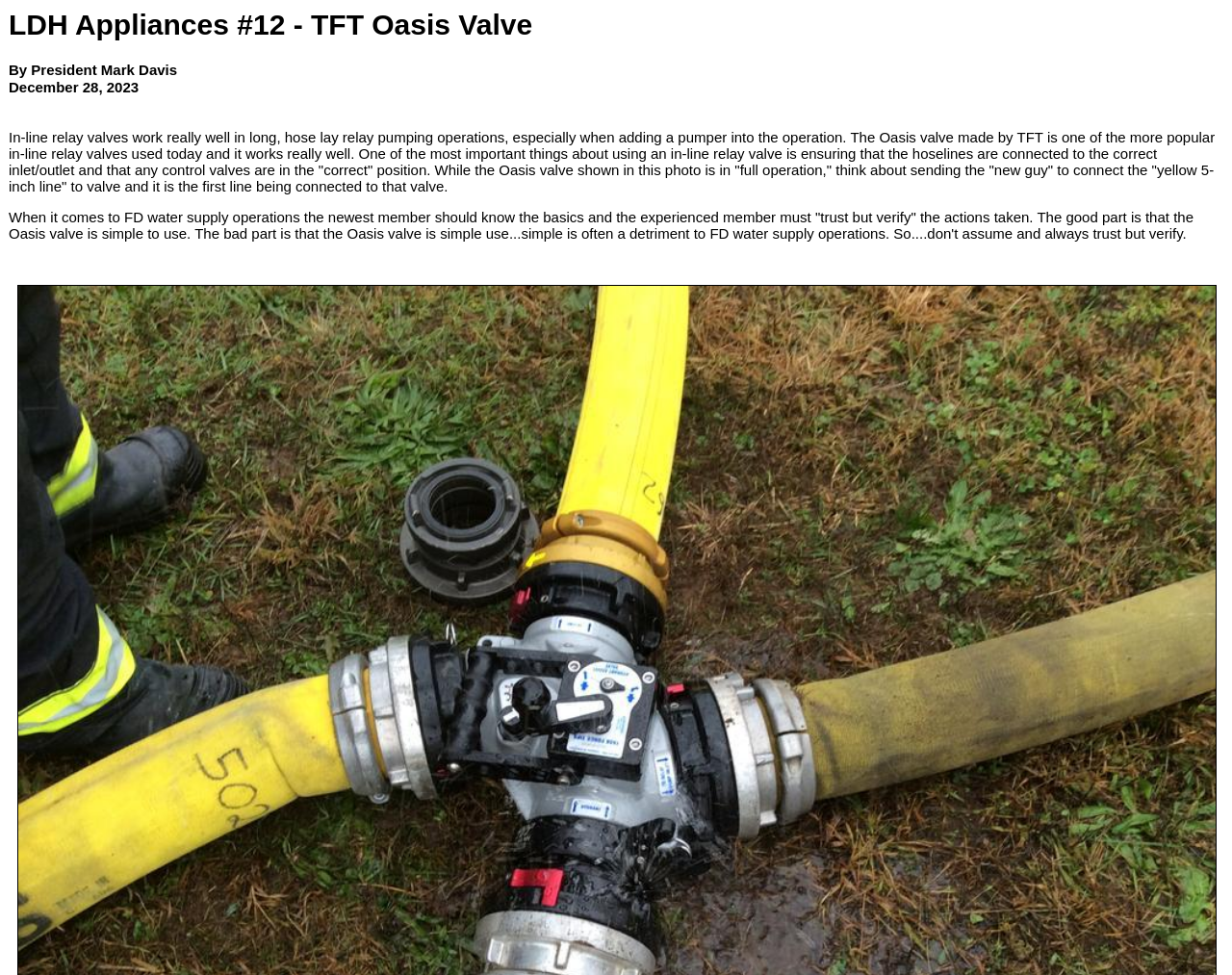Who is the author of the article?
Based on the image, give a one-word or short phrase answer.

President Mark Davis